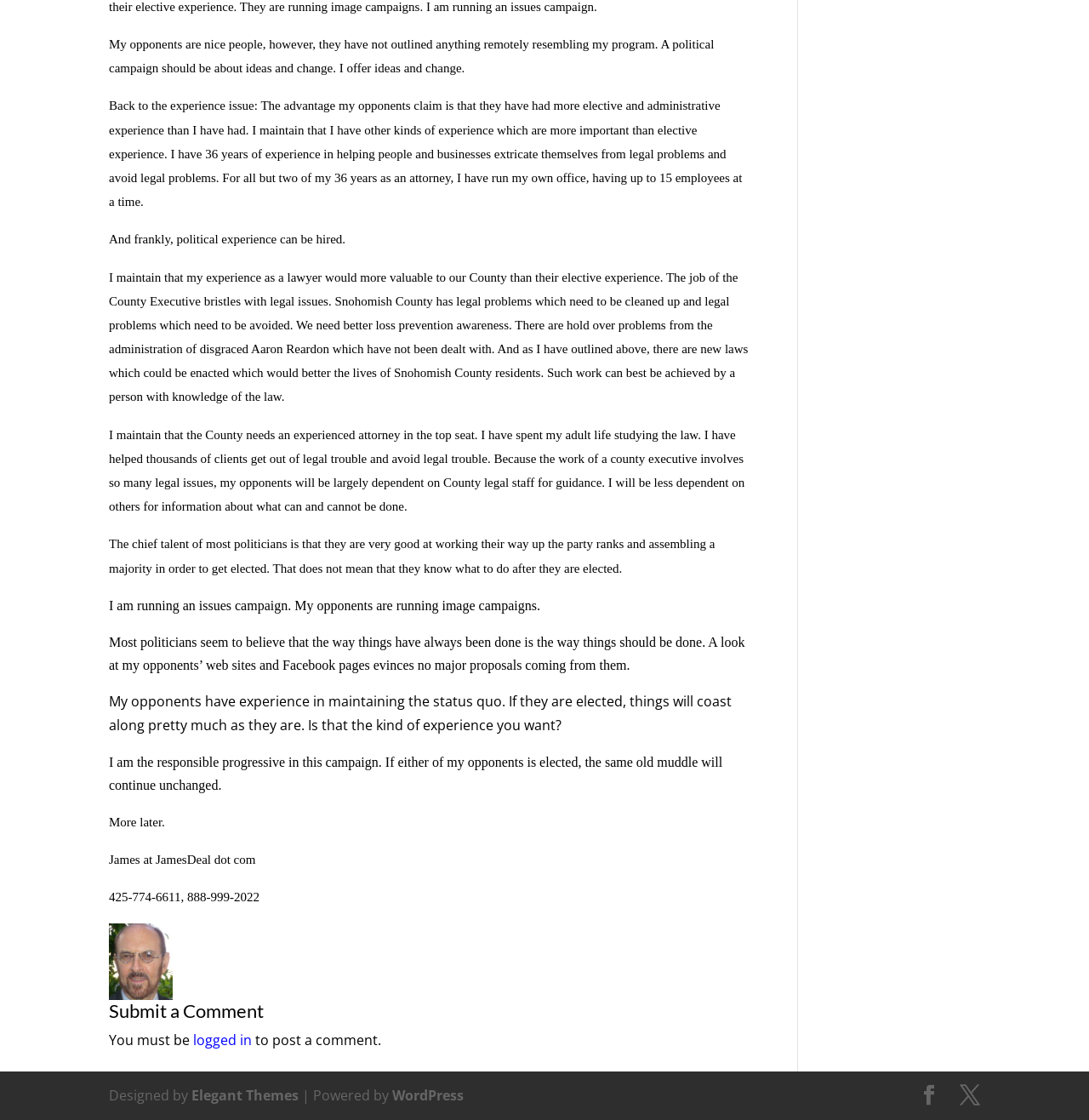What is the author's contact email?
Give a one-word or short phrase answer based on the image.

James@JamesDeal.com